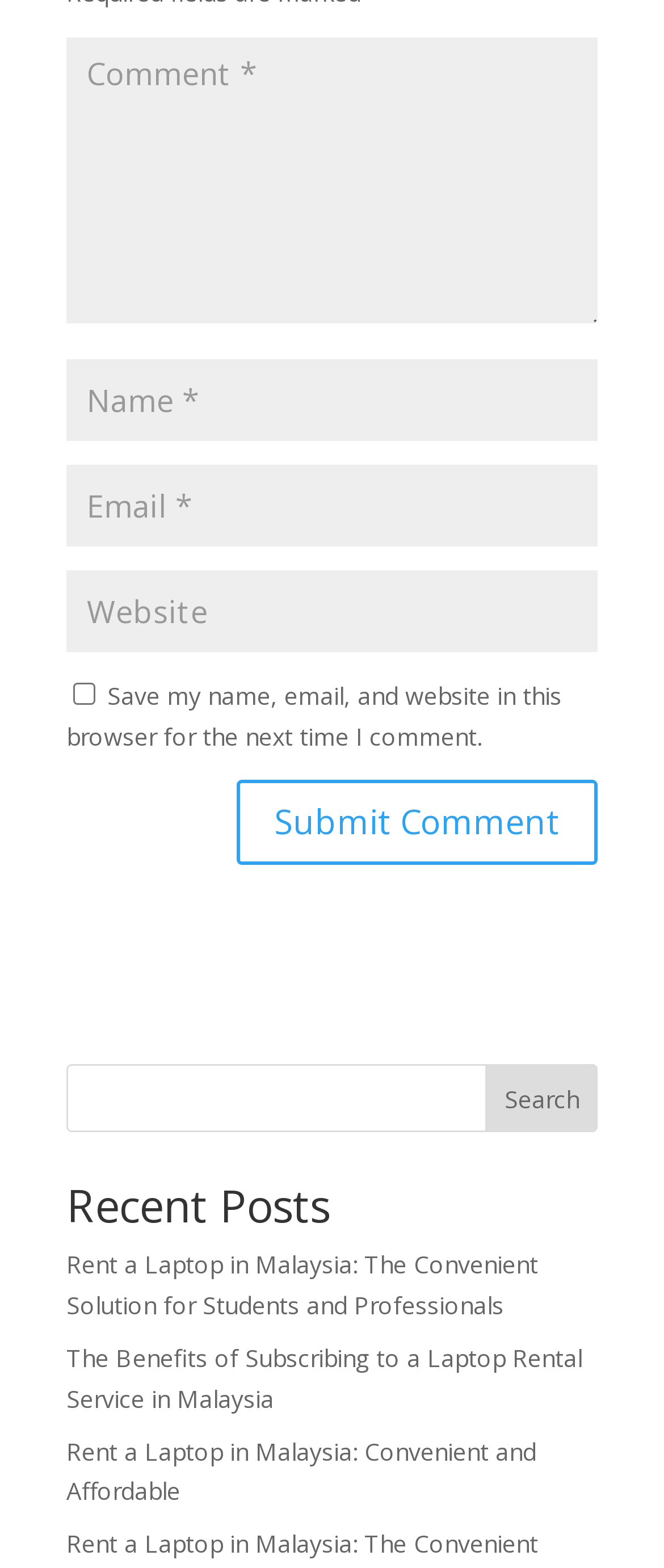Use a single word or phrase to answer the following:
How many textboxes are there?

4